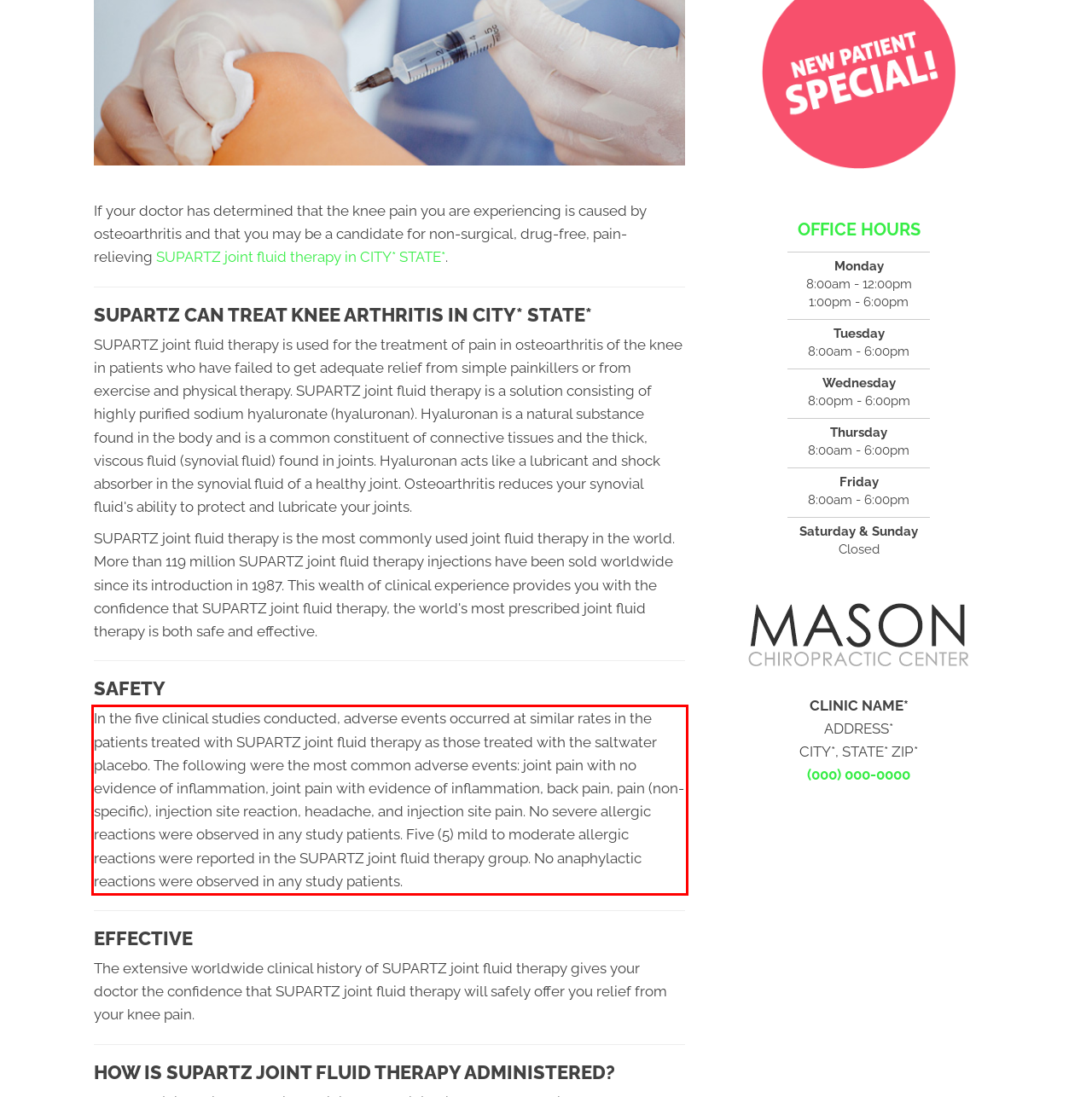Please perform OCR on the text within the red rectangle in the webpage screenshot and return the text content.

In the five clinical studies conducted, adverse events occurred at similar rates in the patients treated with SUPARTZ joint fluid therapy as those treated with the saltwater placebo. The following were the most common adverse events: joint pain with no evidence of inflammation, joint pain with evidence of inflammation, back pain, pain (non-specific), injection site reaction, headache, and injection site pain. No severe allergic reactions were observed in any study patients. Five (5) mild to moderate allergic reactions were reported in the SUPARTZ joint fluid therapy group. No anaphylactic reactions were observed in any study patients.